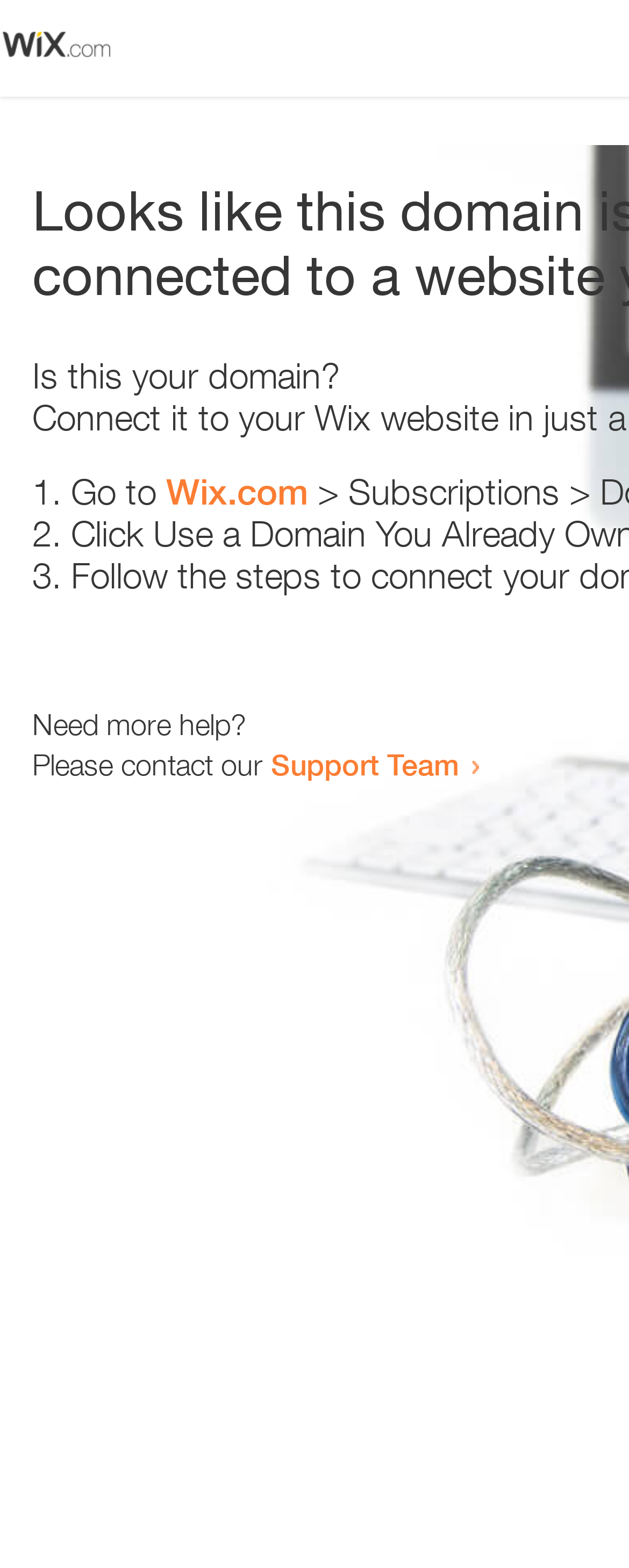Please locate and generate the primary heading on this webpage.

Looks like this domain isn't
connected to a website yet